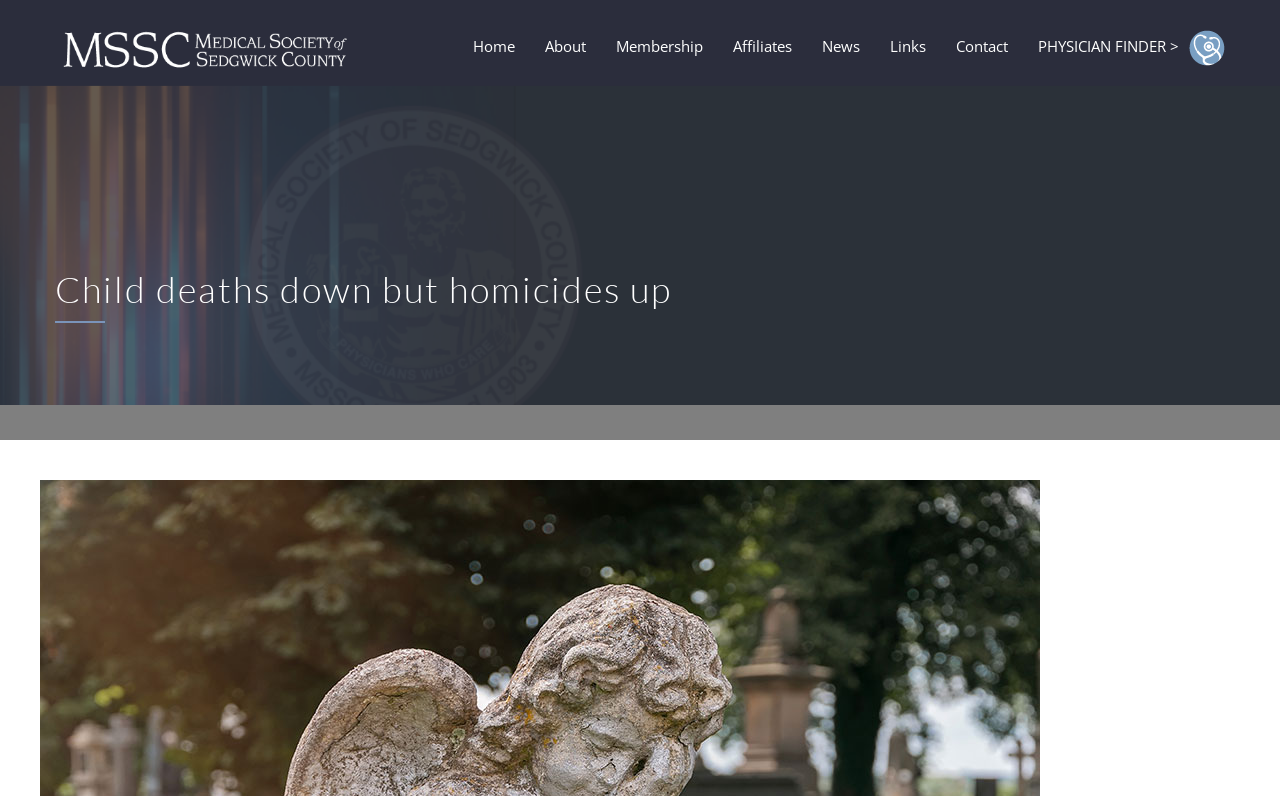Locate the bounding box coordinates of the element I should click to achieve the following instruction: "Find a physician".

[0.811, 0.033, 0.957, 0.083]